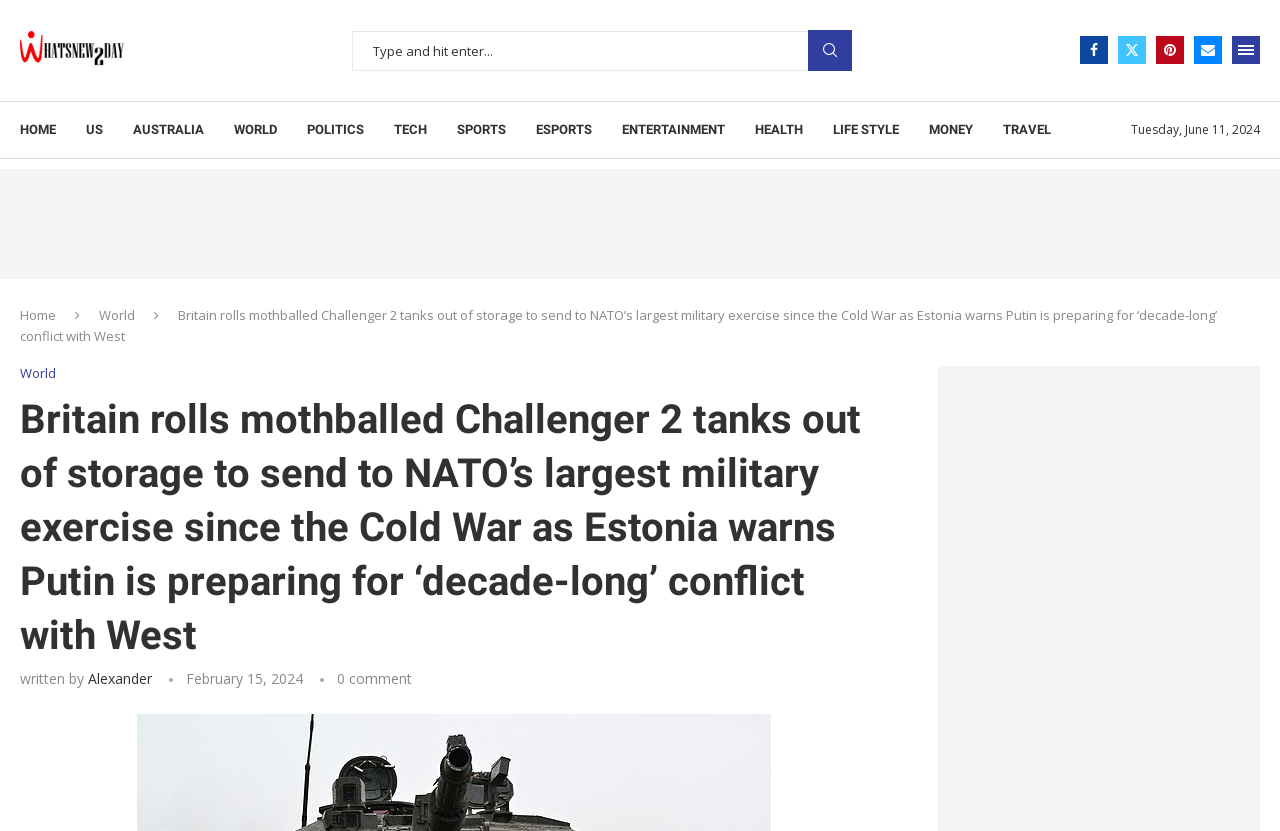Answer the question briefly using a single word or phrase: 
What is the name of the author of the article?

Alexander